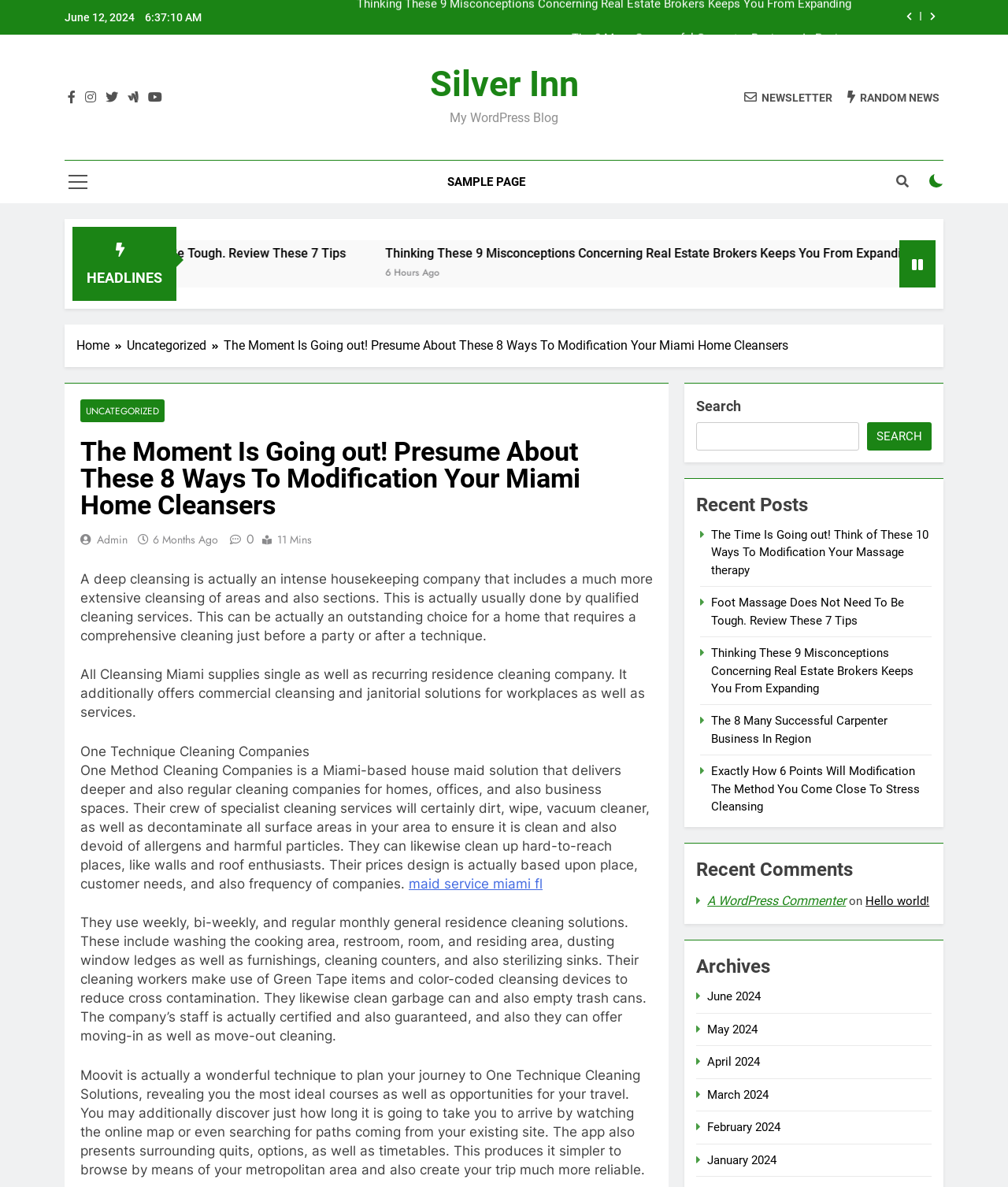What is the name of the author of the comment on the 'Hello world!' post?
Based on the visual information, provide a detailed and comprehensive answer.

I found the name of the author of the comment on the 'Hello world!' post by looking at the comments section at the bottom of the webpage, where it says 'A WordPress Commenter'.